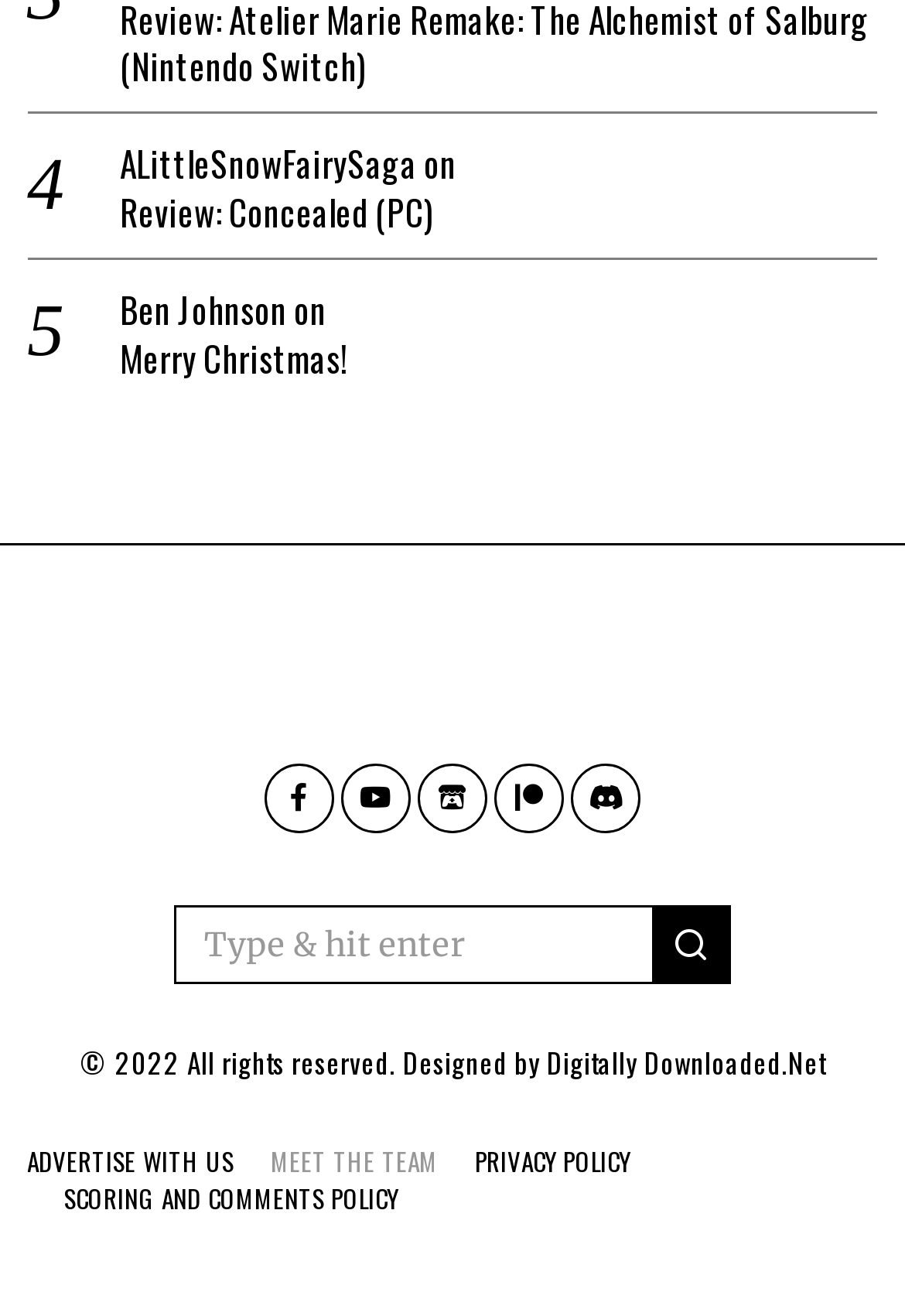Please identify the bounding box coordinates of the region to click in order to complete the task: "Check out Concealed review". The coordinates must be four float numbers between 0 and 1, specified as [left, top, right, bottom].

[0.133, 0.144, 0.97, 0.179]